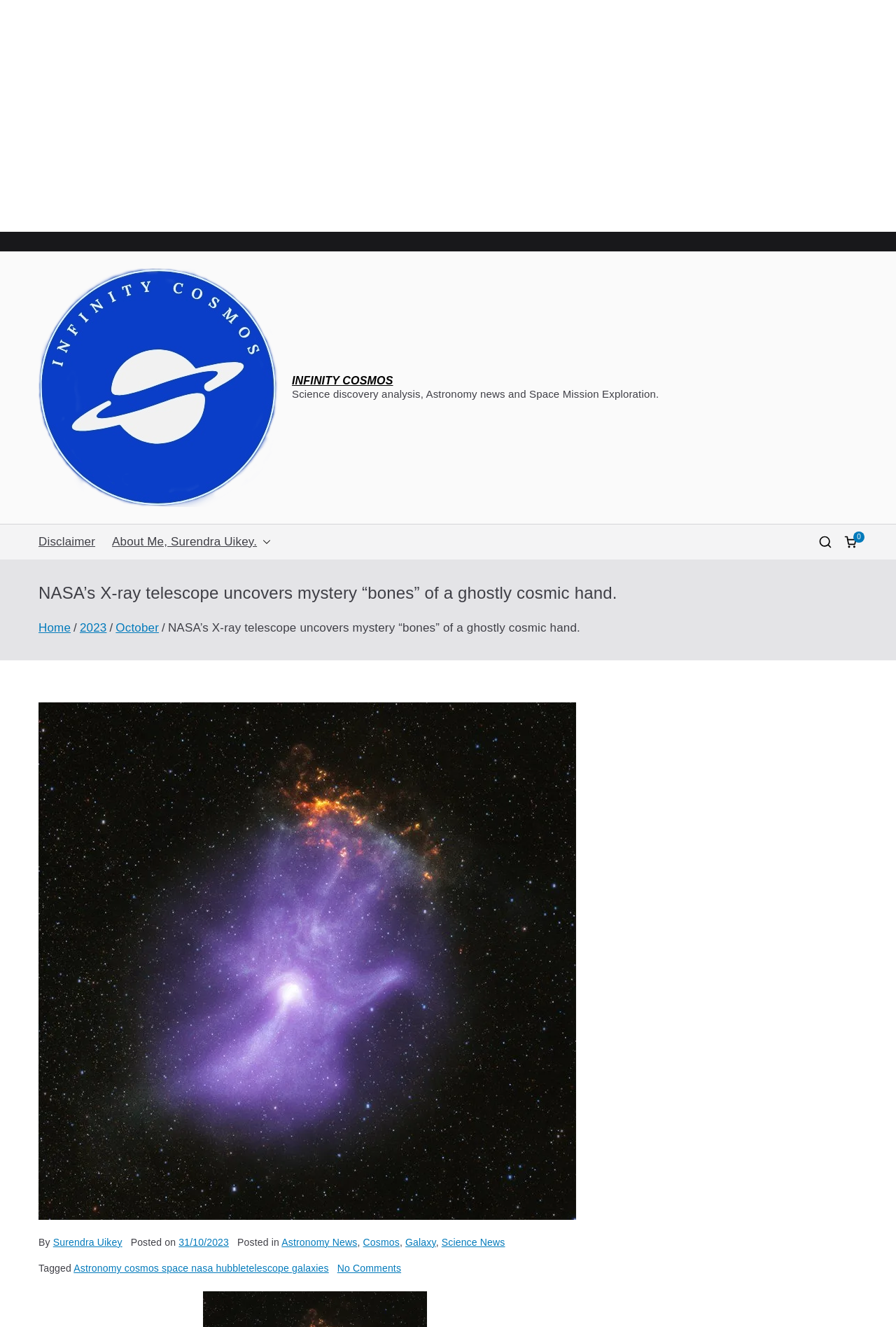Identify the bounding box coordinates of the clickable region necessary to fulfill the following instruction: "Visit the 'INFINITY COSMOS' website". The bounding box coordinates should be four float numbers between 0 and 1, i.e., [left, top, right, bottom].

[0.326, 0.283, 0.439, 0.292]